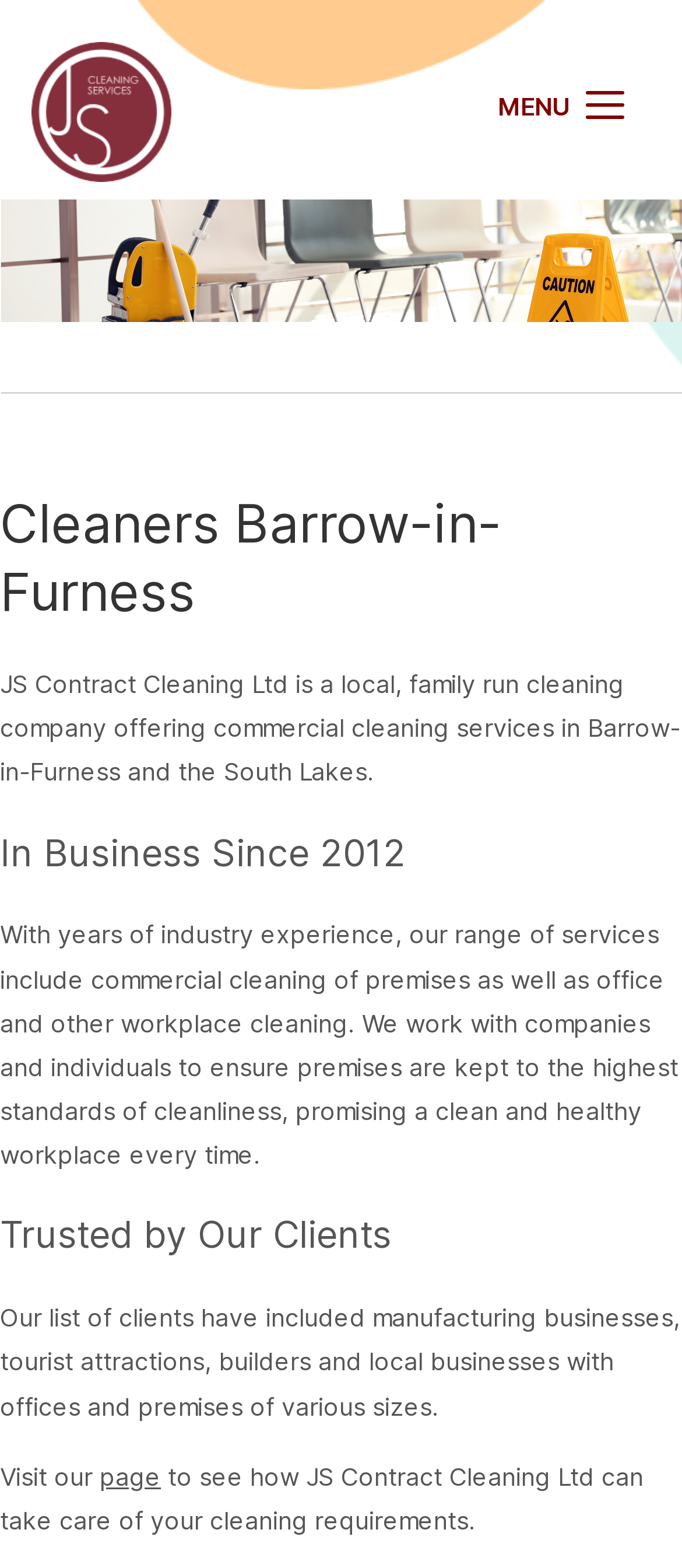What is the purpose of the company's services?
Utilize the information in the image to give a detailed answer to the question.

The purpose of the company's services can be inferred from the StaticText element with the text 'We work with companies and individuals to ensure premises are kept to the highest standards of cleanliness, promising a clean and healthy workplace every time.', which indicates that the company's services are aimed at keeping premises clean and healthy.